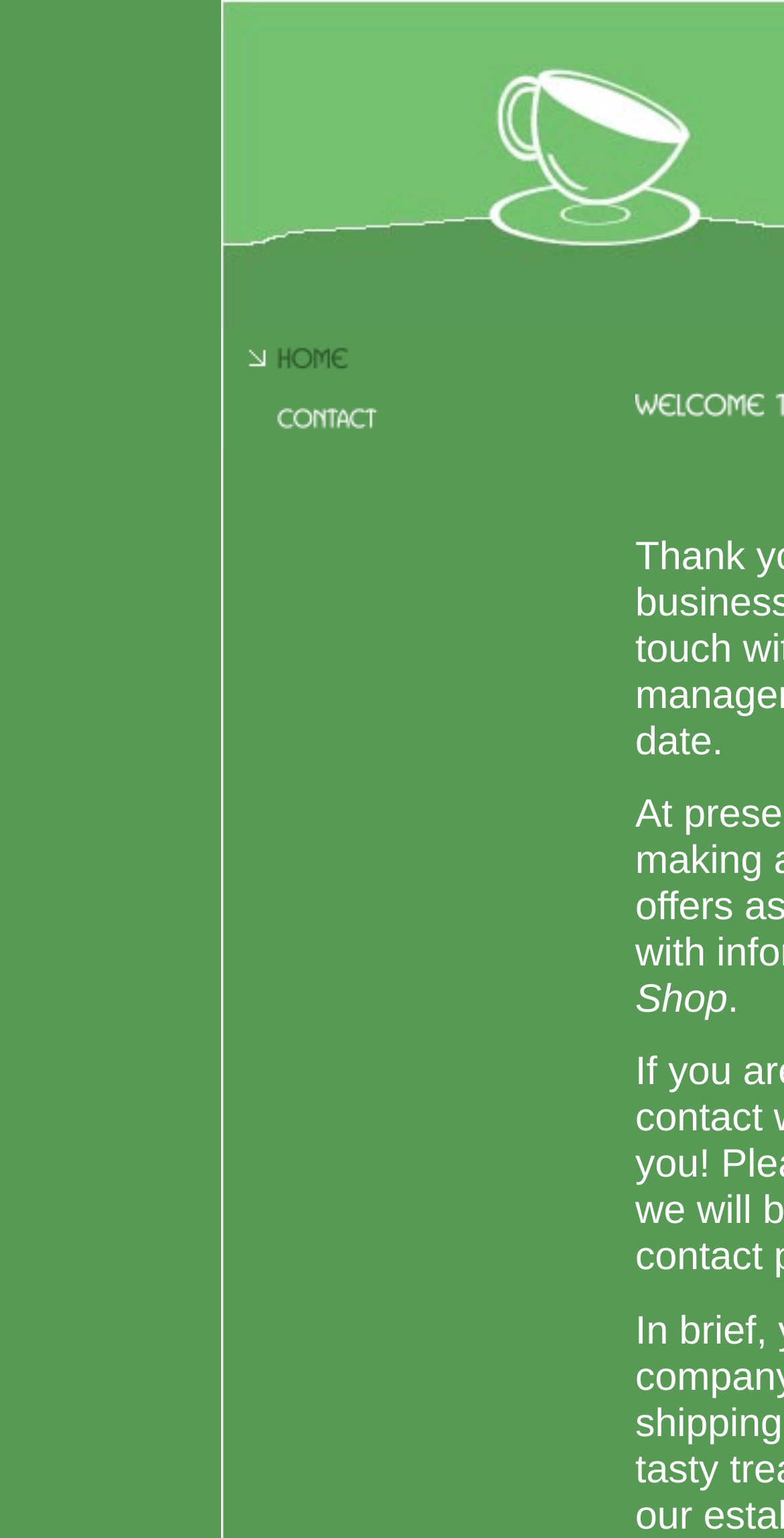Give a one-word or phrase response to the following question: What is the first menu item?

Home